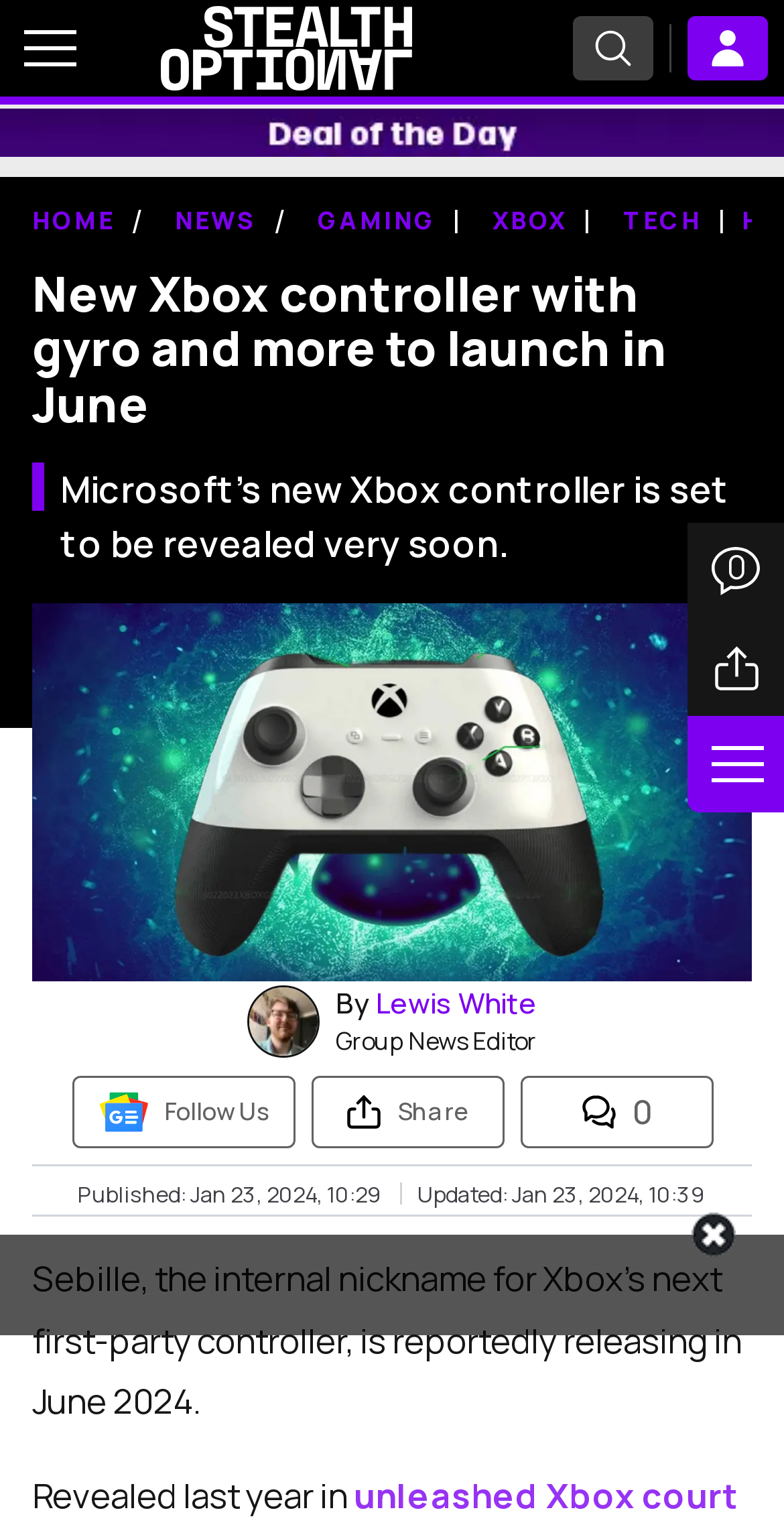Answer the question briefly using a single word or phrase: 
What is the name of the new Xbox controller?

Sebille